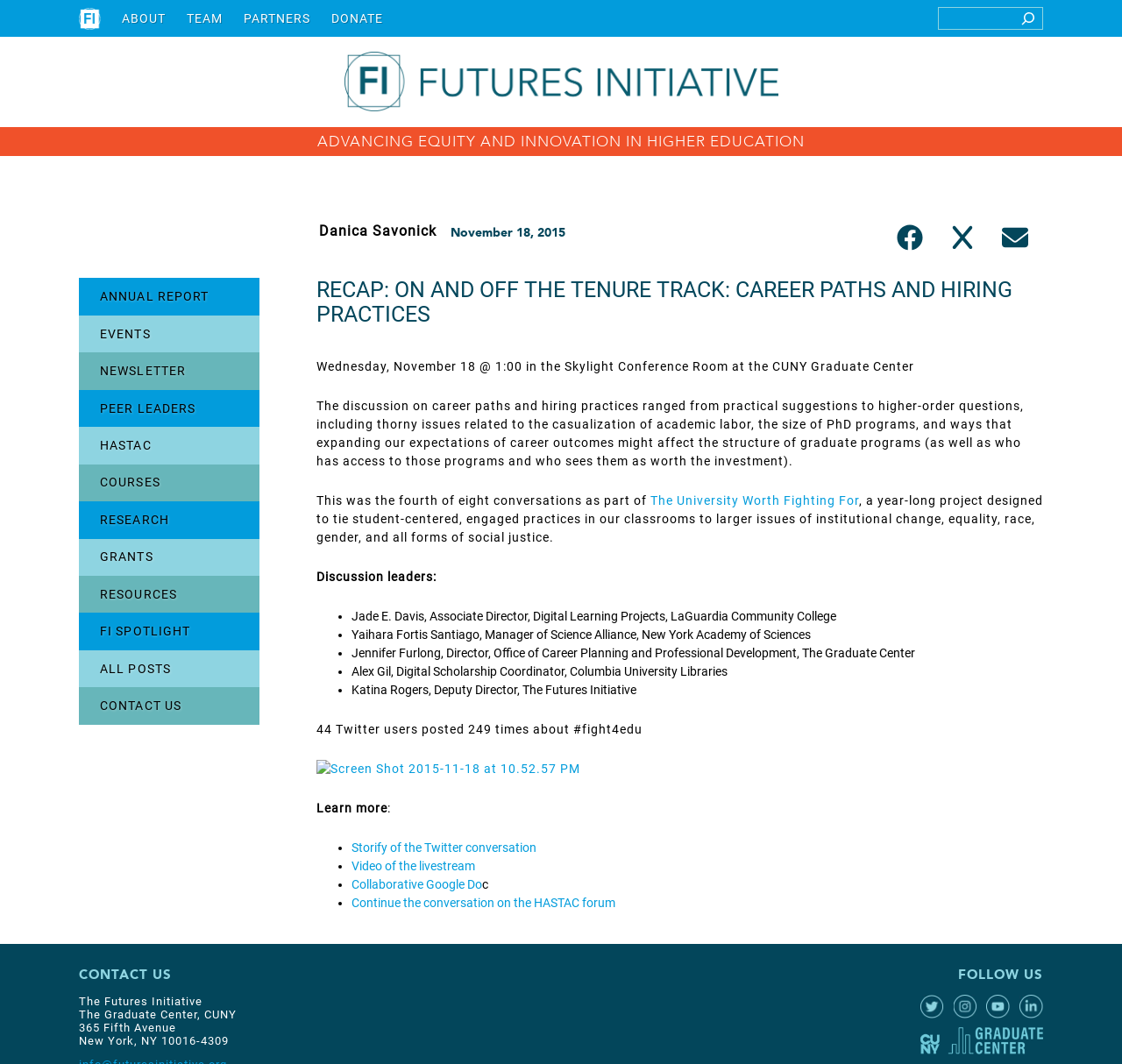Provide a single word or phrase to answer the given question: 
What is the date of the event discussed in the article?

November 18, 2015